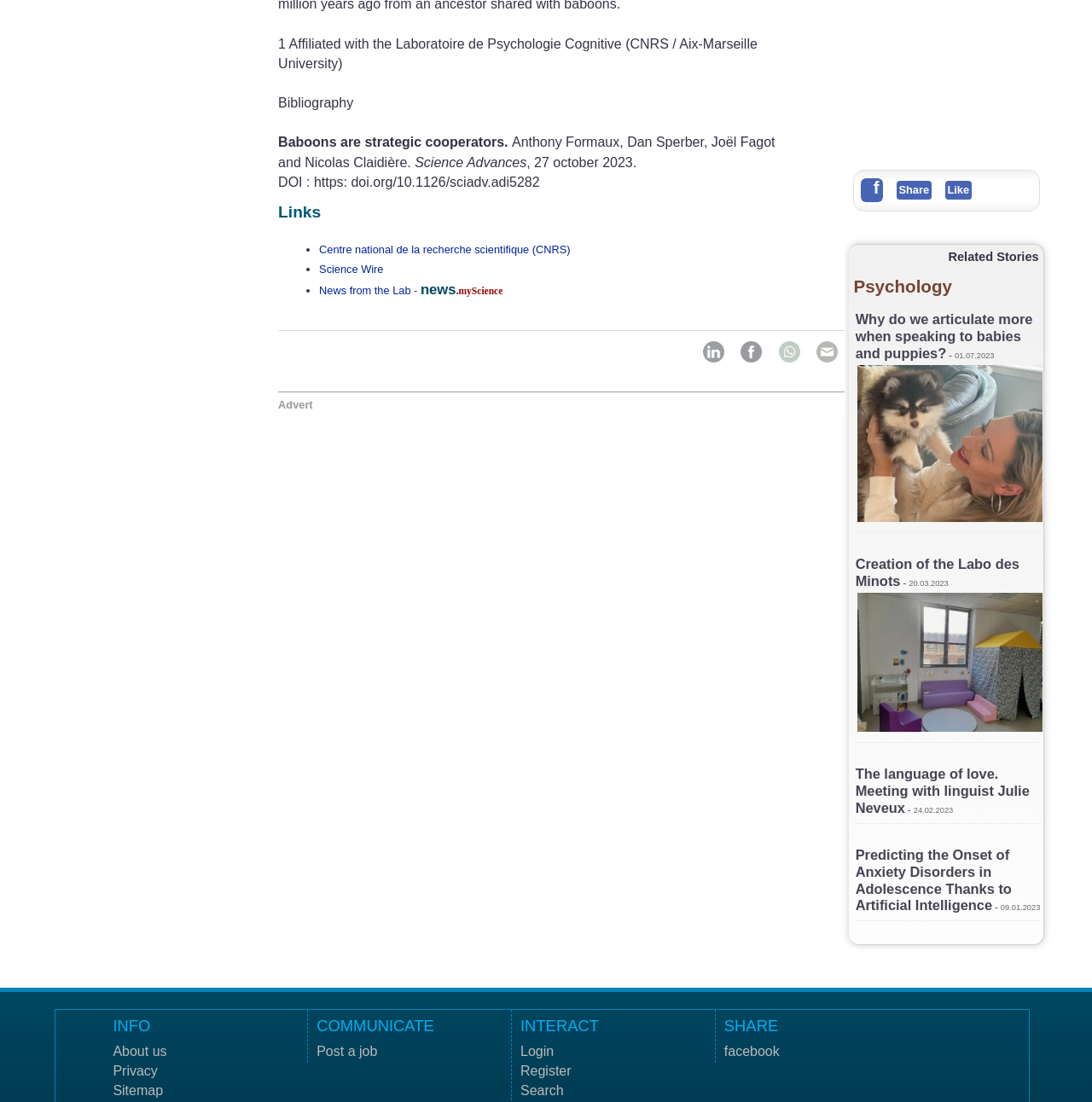How many links are there in the 'Links' section?
Your answer should be a single word or phrase derived from the screenshot.

4